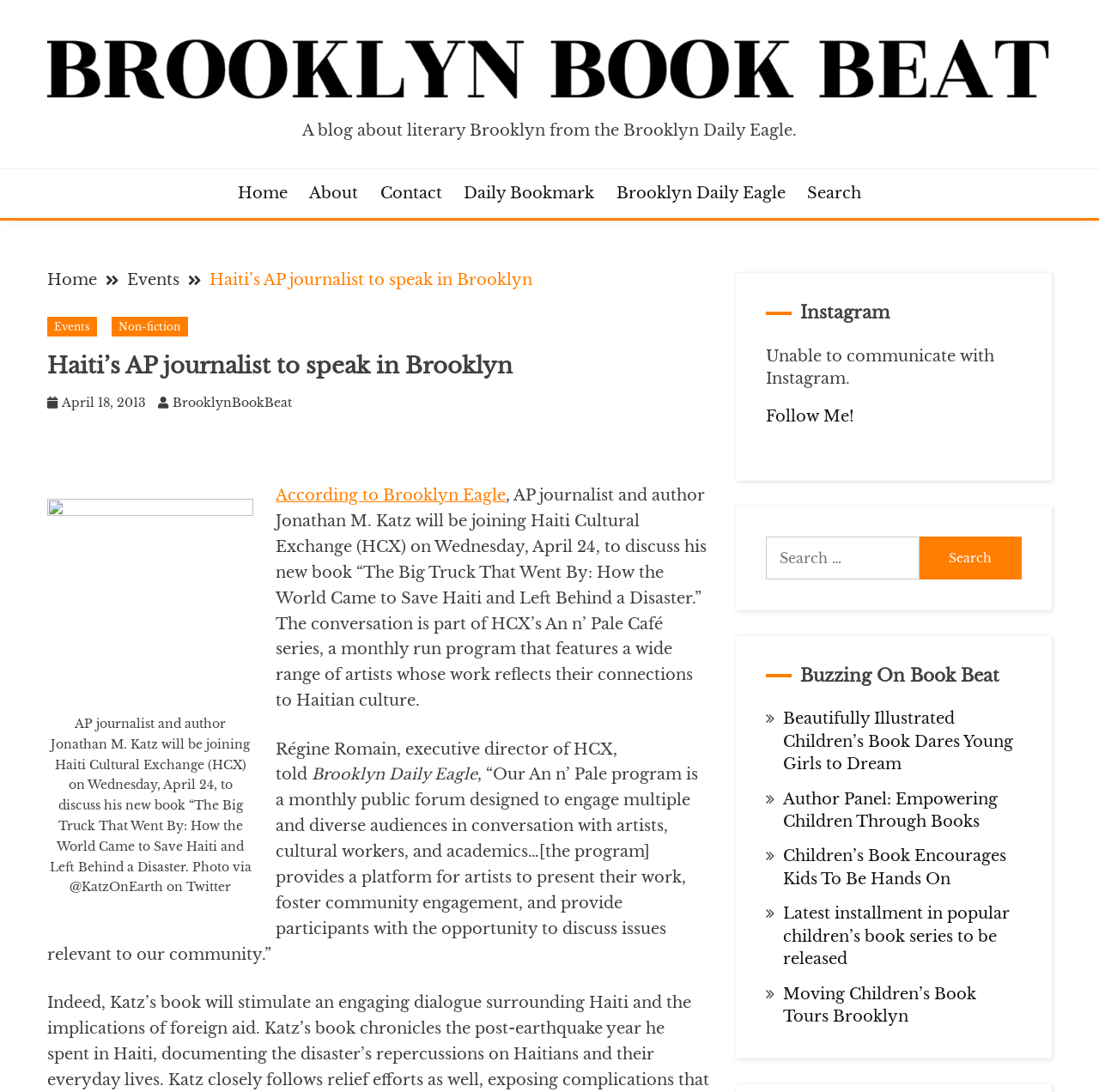Respond with a single word or phrase:
What is the topic of the book?

How the World Came to Save Haiti and Left Behind a Disaster